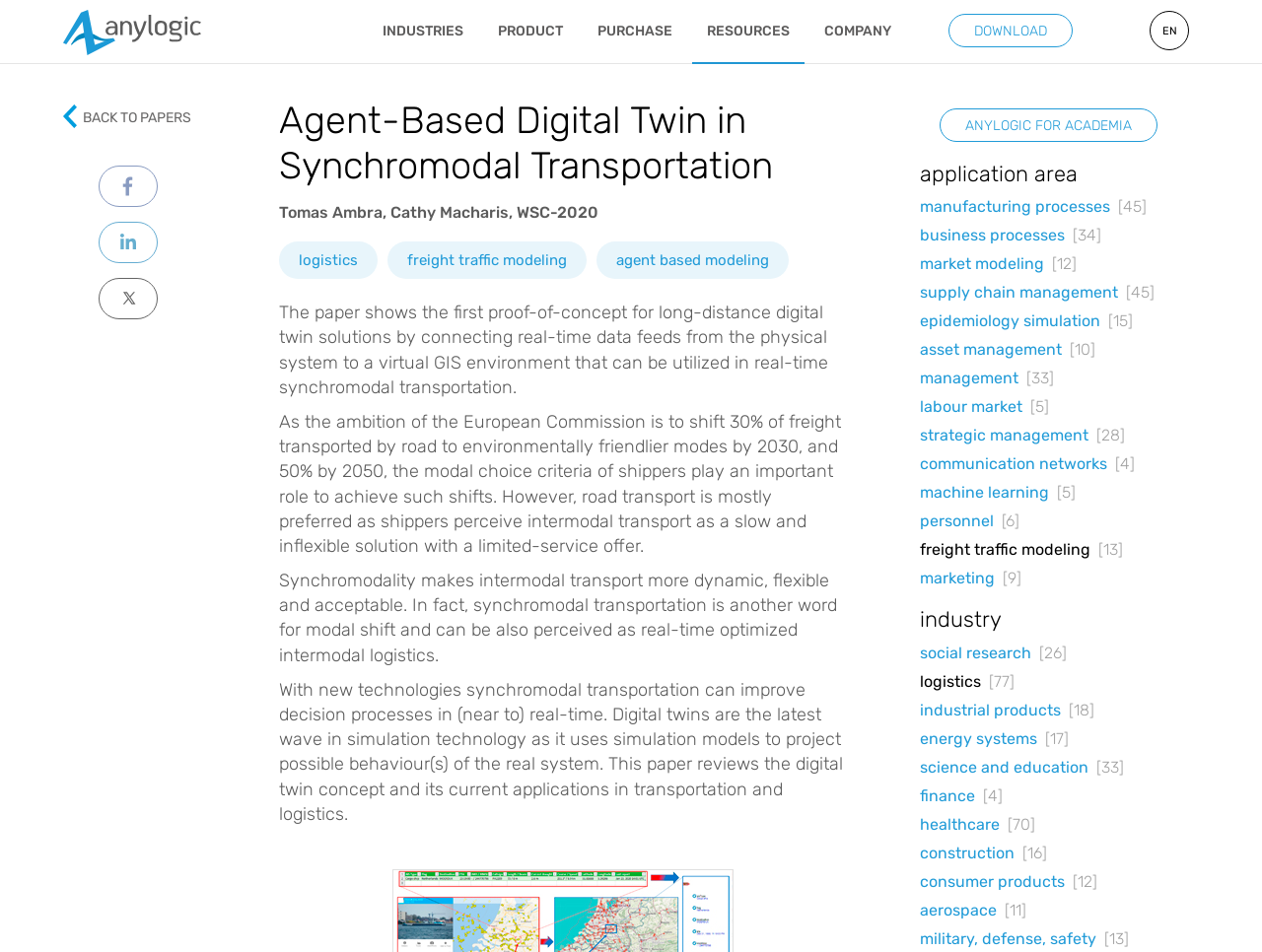Please pinpoint the bounding box coordinates for the region I should click to adhere to this instruction: "Click on DOWNLOAD".

[0.752, 0.014, 0.85, 0.05]